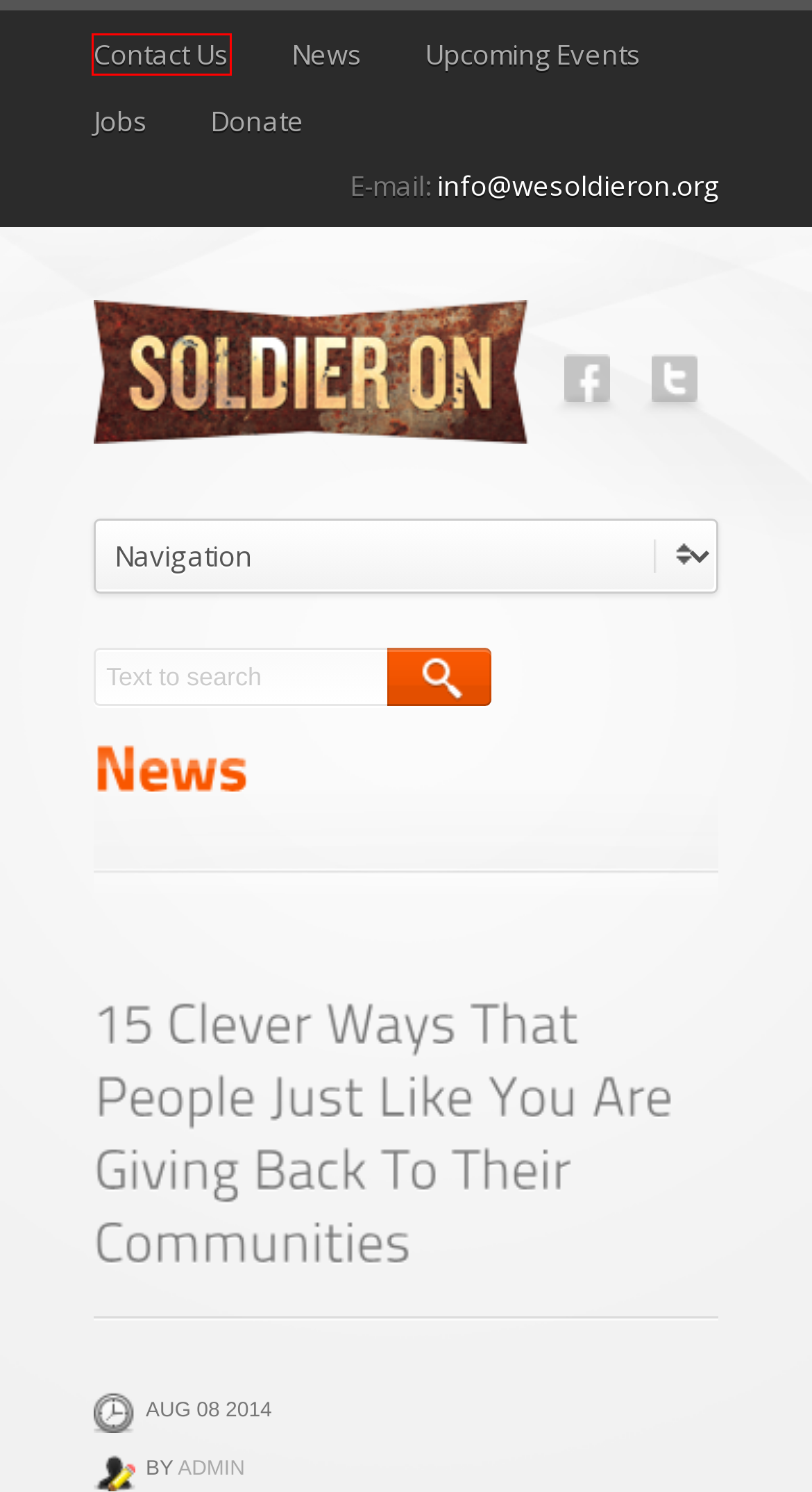Examine the webpage screenshot and identify the UI element enclosed in the red bounding box. Pick the webpage description that most accurately matches the new webpage after clicking the selected element. Here are the candidates:
A. November 2014 - Soldier On
B. Home - Soldier On
C. Upcoming Events - Soldier On
D. Jobs - Soldier On
E. April 2011 - Soldier On
F. admin, Author at Soldier On
G. Contact Us - Soldier On
H. Blog - Soldier On

G